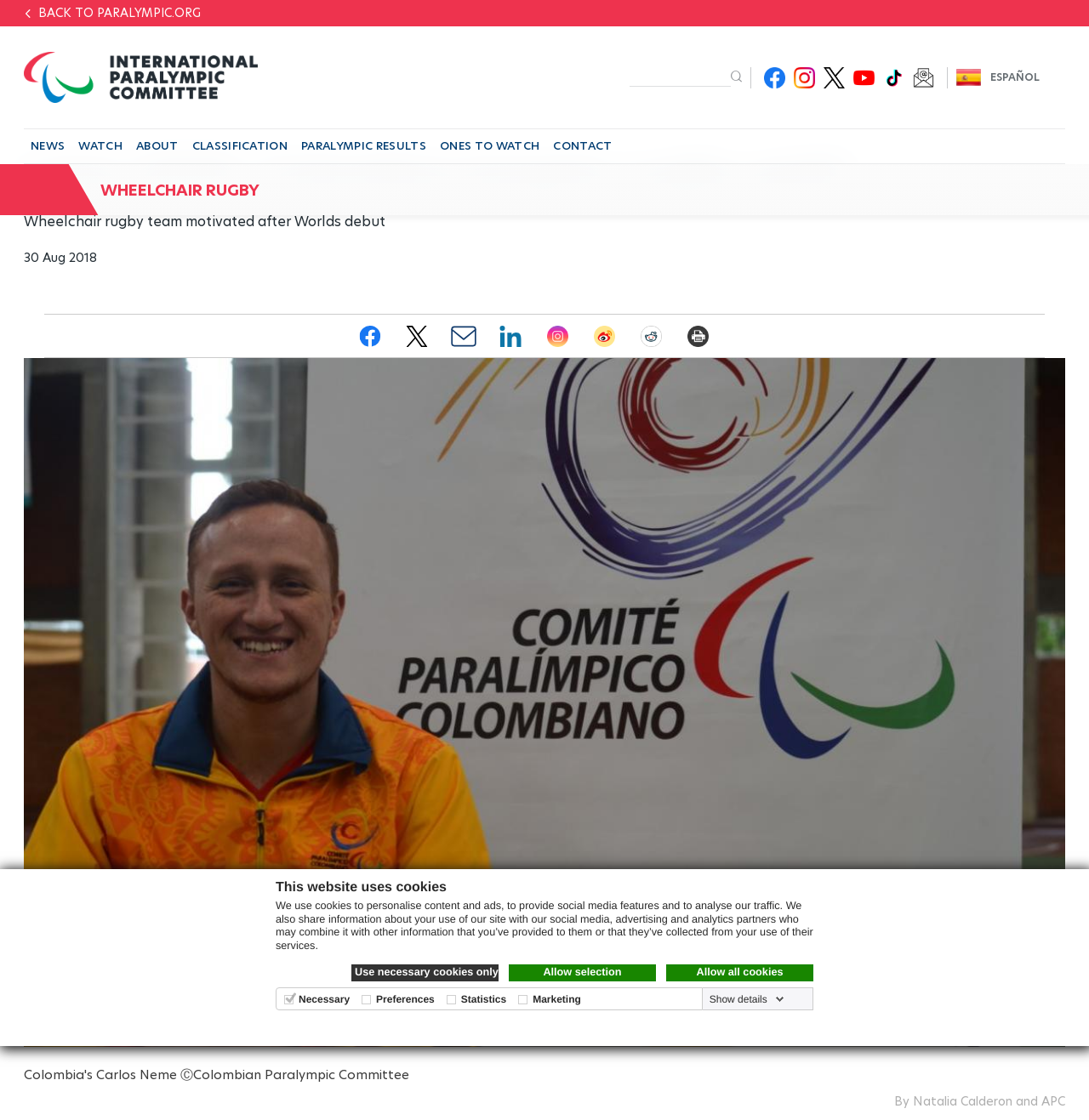Indicate the bounding box coordinates of the clickable region to achieve the following instruction: "Search for something."

[0.578, 0.059, 0.671, 0.077]